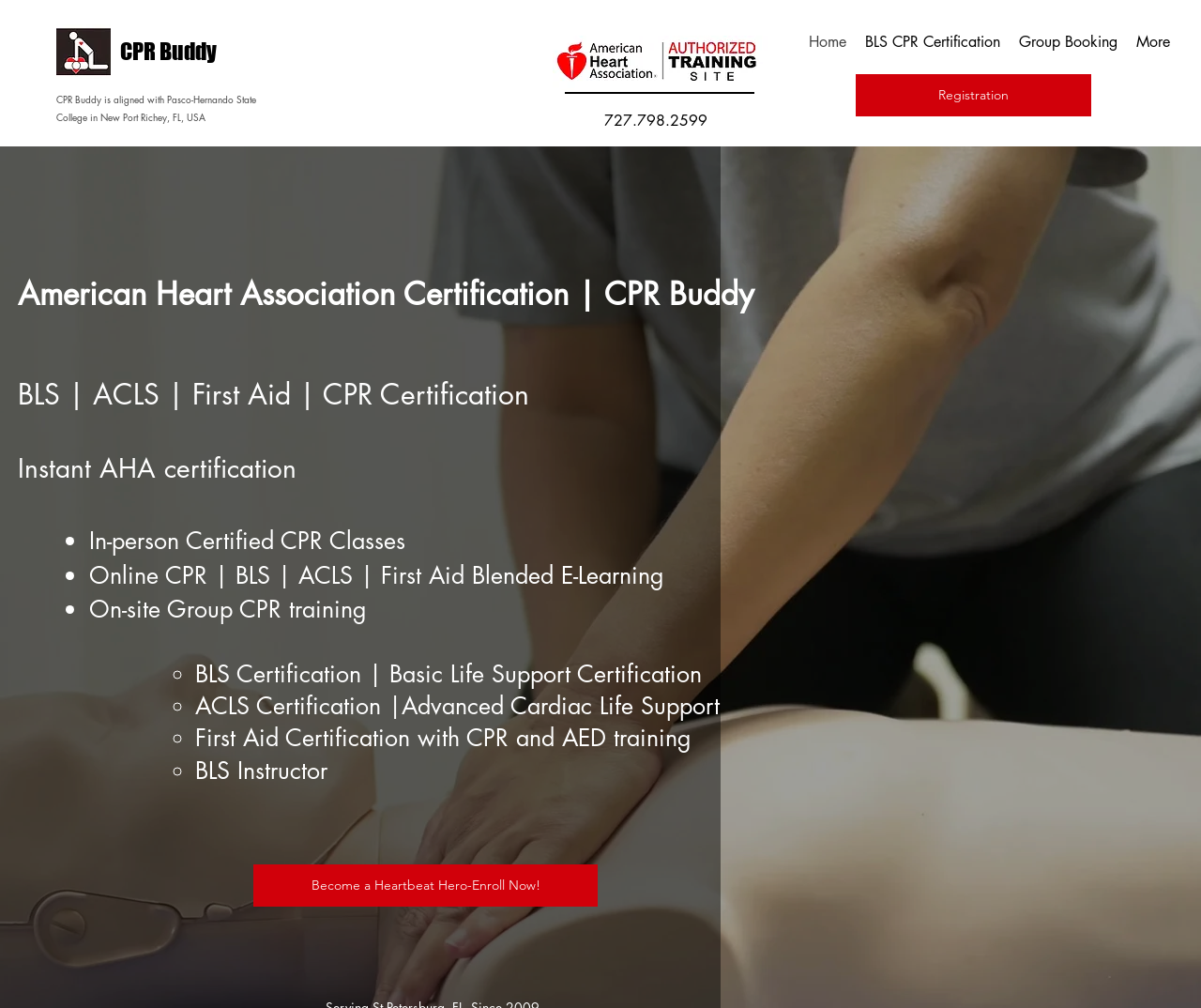Locate and provide the bounding box coordinates for the HTML element that matches this description: "GeoGRAFX Web Design".

None